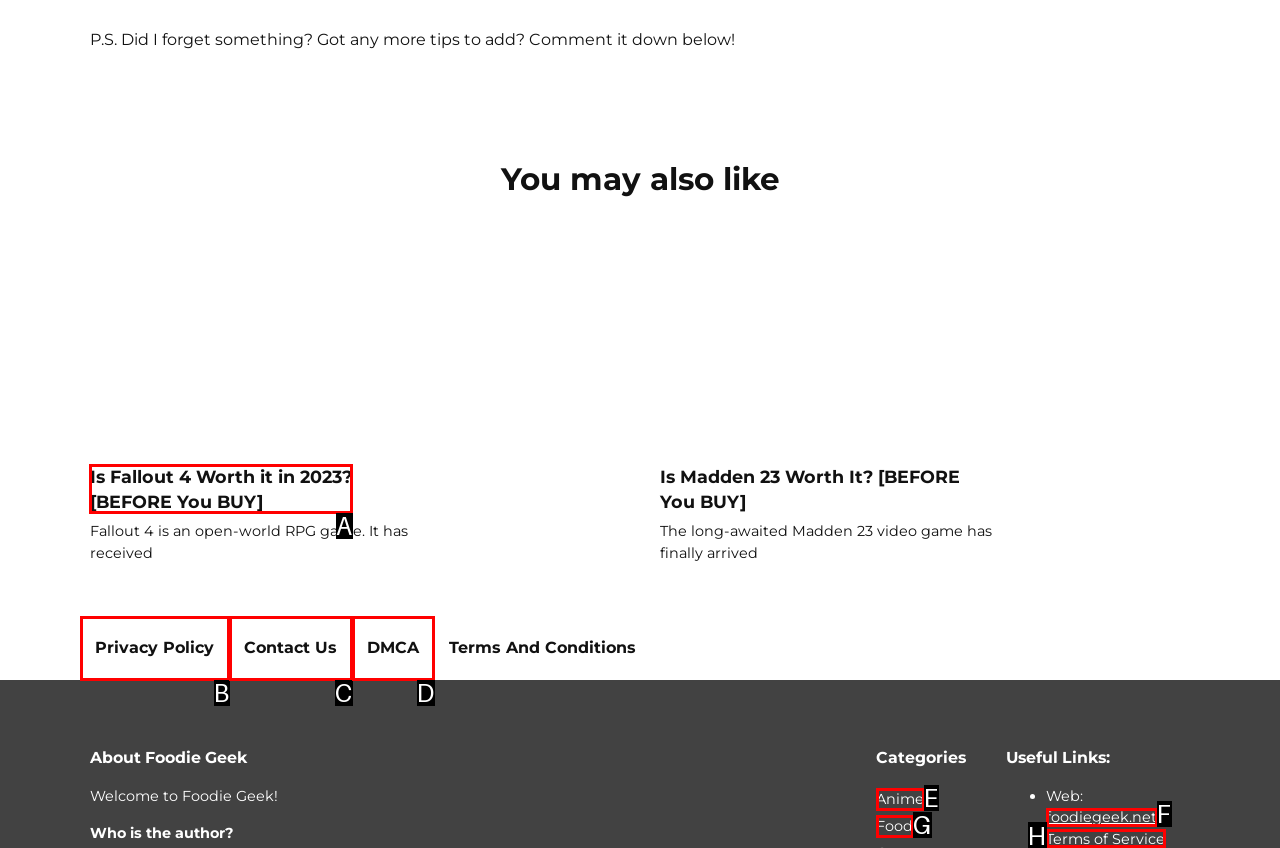Identify which lettered option completes the task: Click on the link to read about Fallout 4. Provide the letter of the correct choice.

A